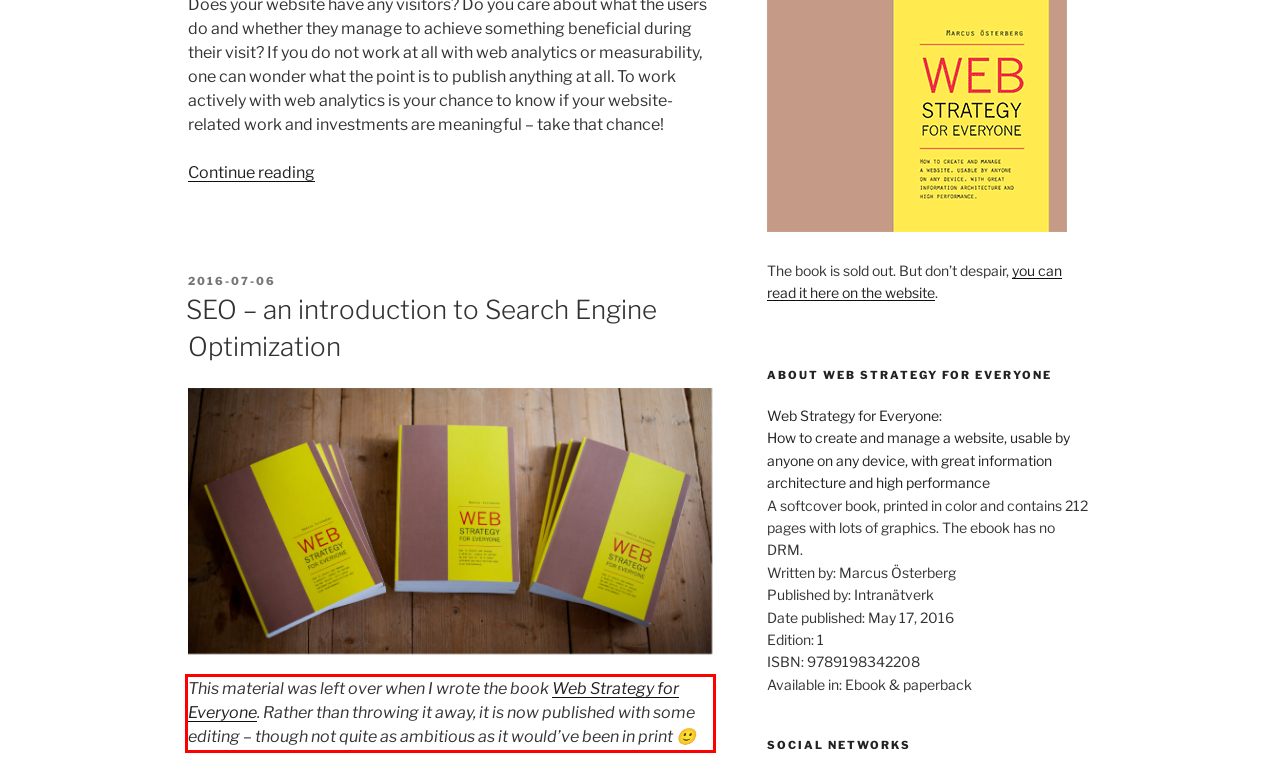Observe the screenshot of the webpage, locate the red bounding box, and extract the text content within it.

This material was left over when I wrote the book Web Strategy for Everyone. Rather than throwing it away, it is now published with some editing – though not quite as ambitious as it would’ve been in print 🙂